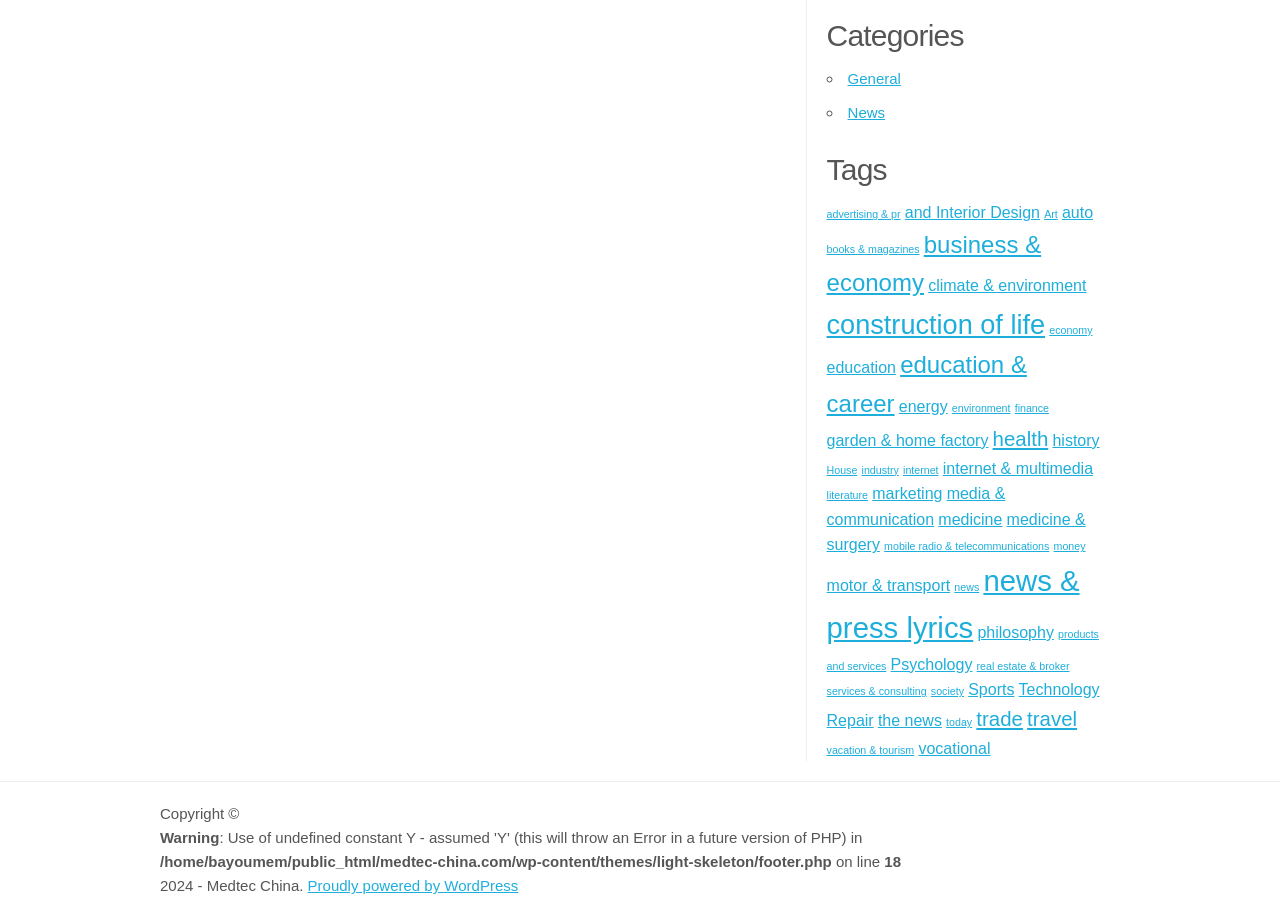Find the bounding box coordinates of the area to click in order to follow the instruction: "Explore 'Technology Repair'".

[0.646, 0.758, 0.859, 0.811]